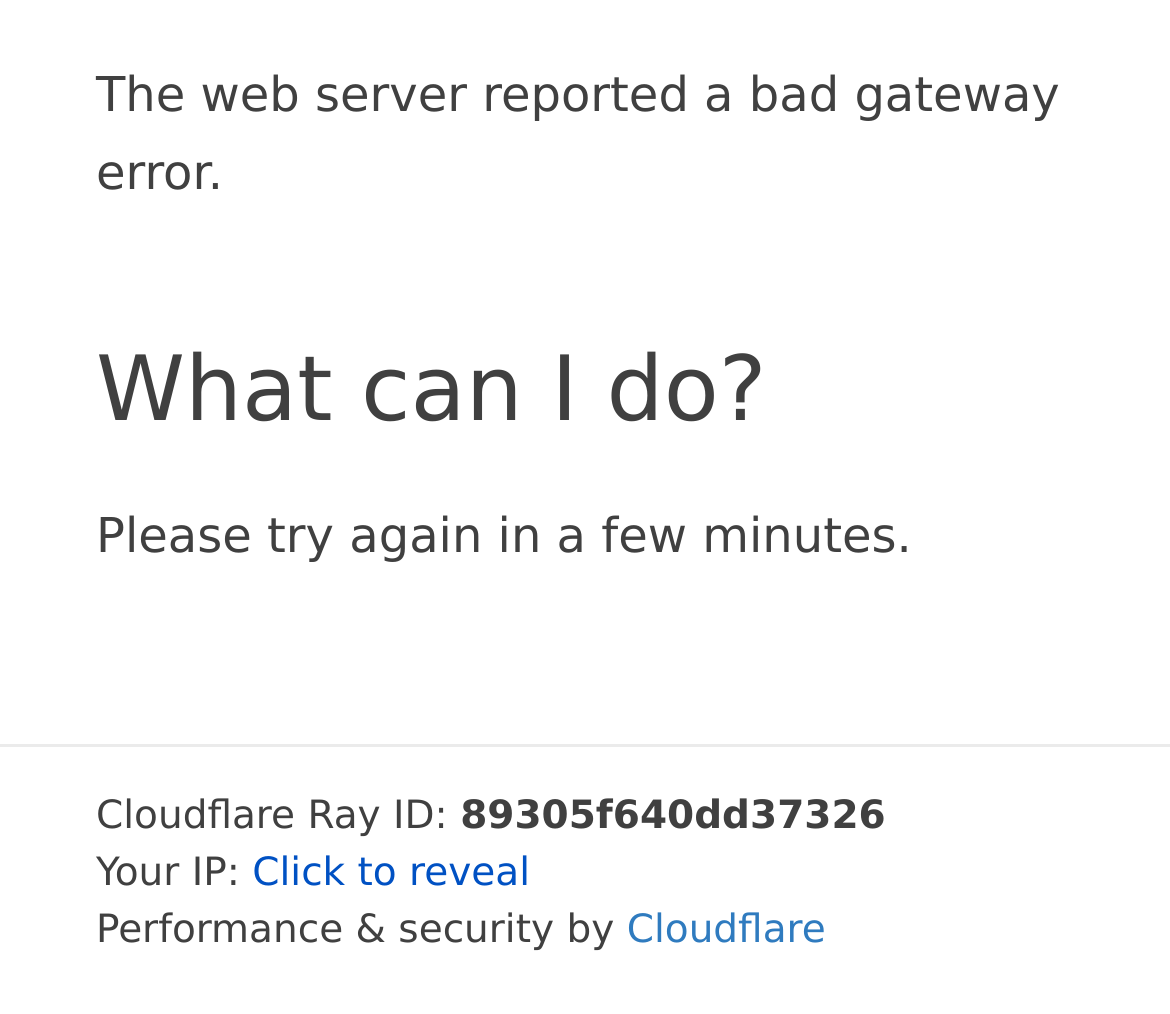Provide the bounding box coordinates for the UI element that is described by this text: "Cloudflare". The coordinates should be in the form of four float numbers between 0 and 1: [left, top, right, bottom].

[0.536, 0.895, 0.706, 0.94]